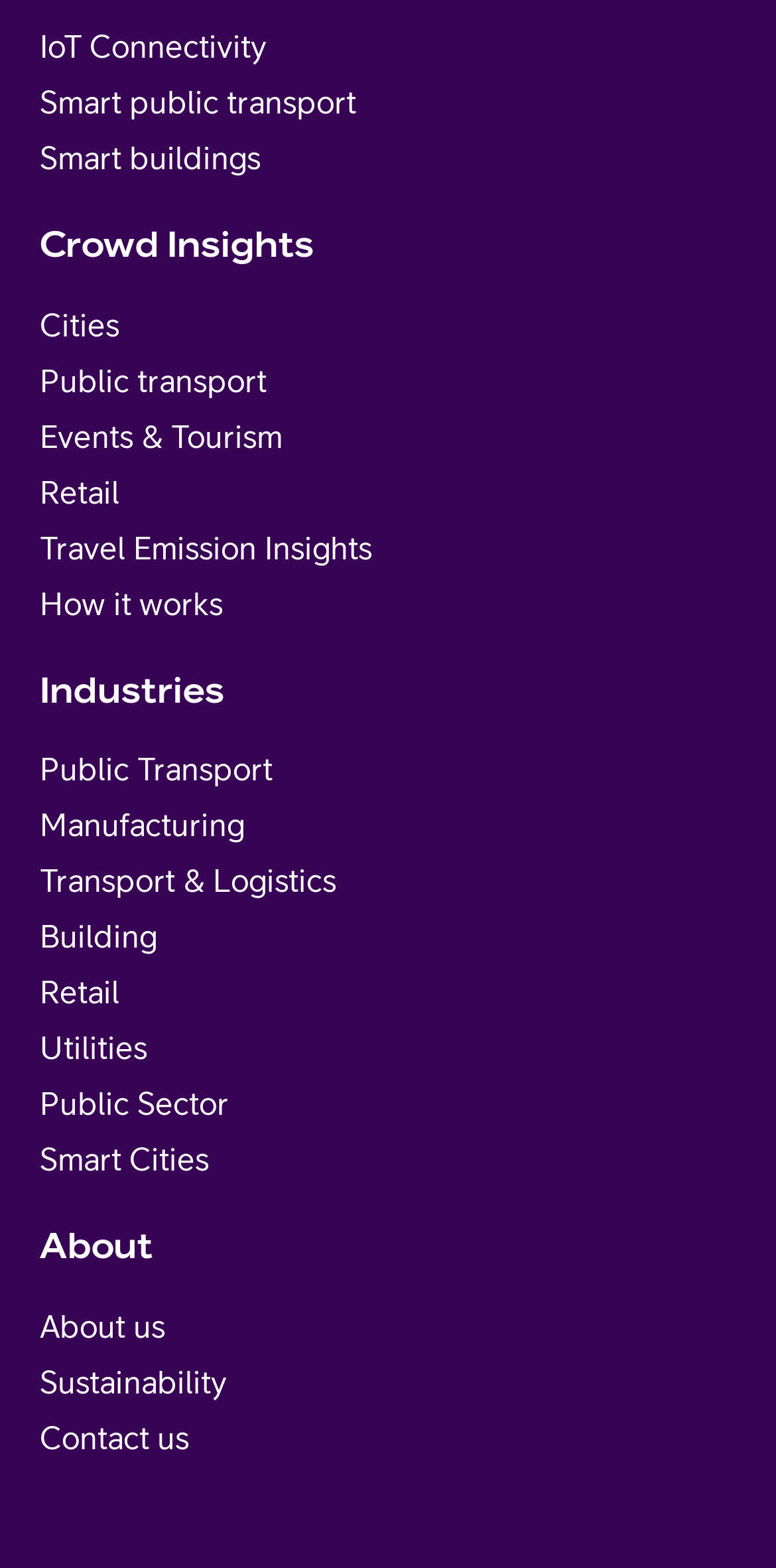Pinpoint the bounding box coordinates of the area that must be clicked to complete this instruction: "Read about Sustainability".

[0.051, 0.87, 0.292, 0.892]